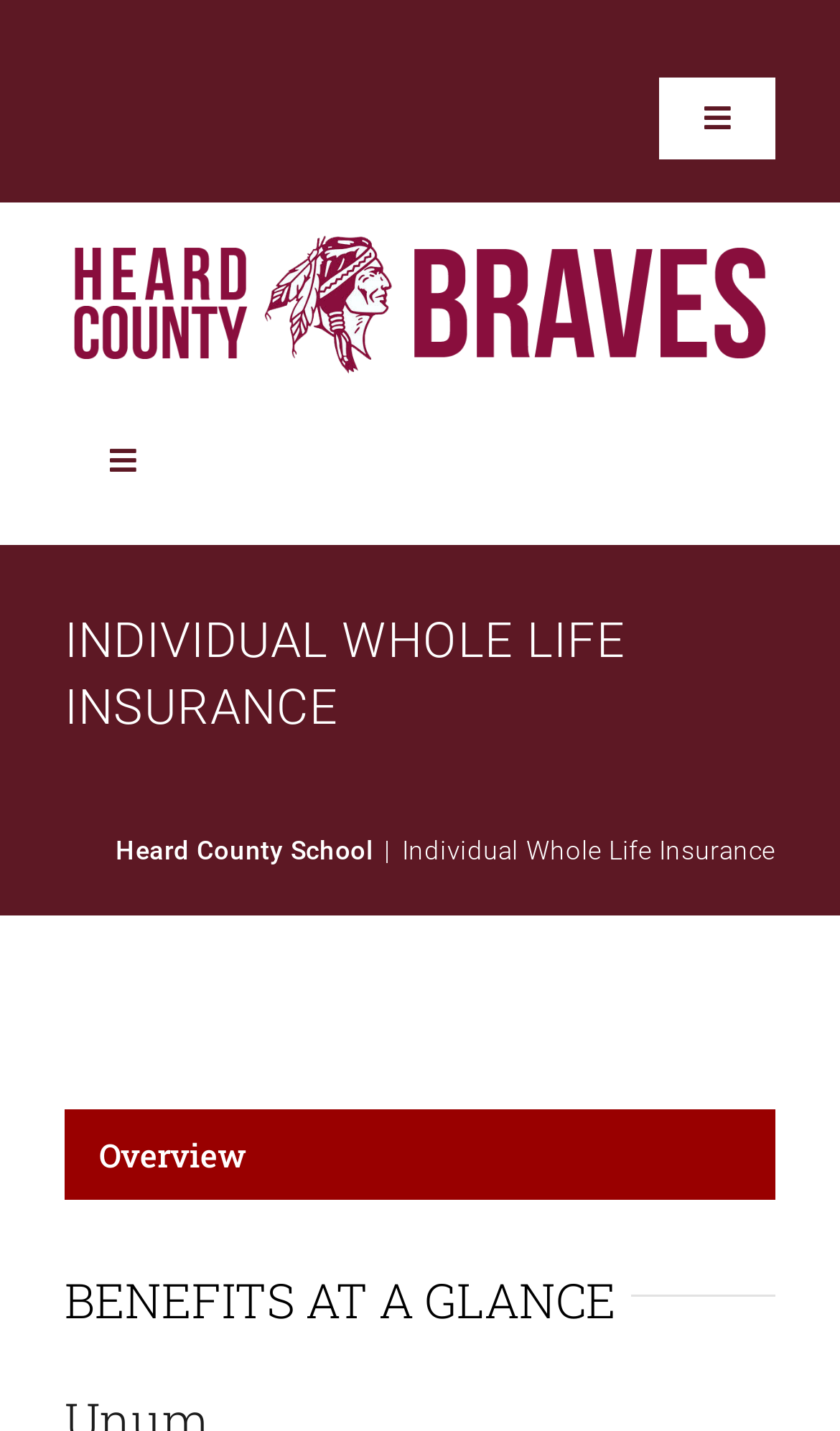Determine the bounding box coordinates for the area that should be clicked to carry out the following instruction: "Click on New Hires link".

[0.0, 0.111, 1.0, 0.209]